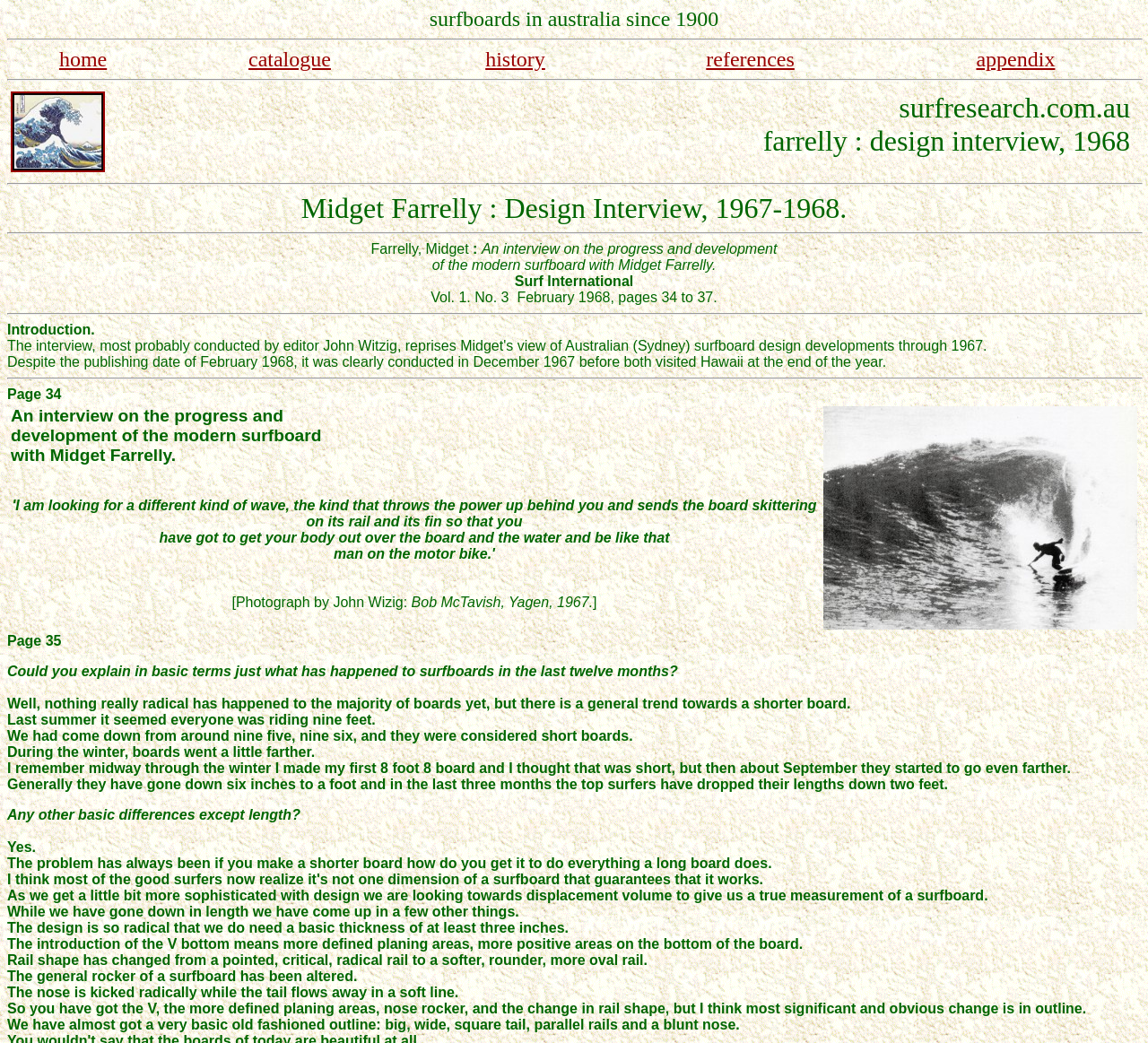What is the name of the surfboard designer being interviewed?
Please give a detailed and thorough answer to the question, covering all relevant points.

I found the name of the surfboard designer being interviewed by looking at the StaticText element with the content 'Farrelly, Midget' located at [0.323, 0.231, 0.412, 0.246]. This element is a name and appears to be the name of the surfboard designer being interviewed.